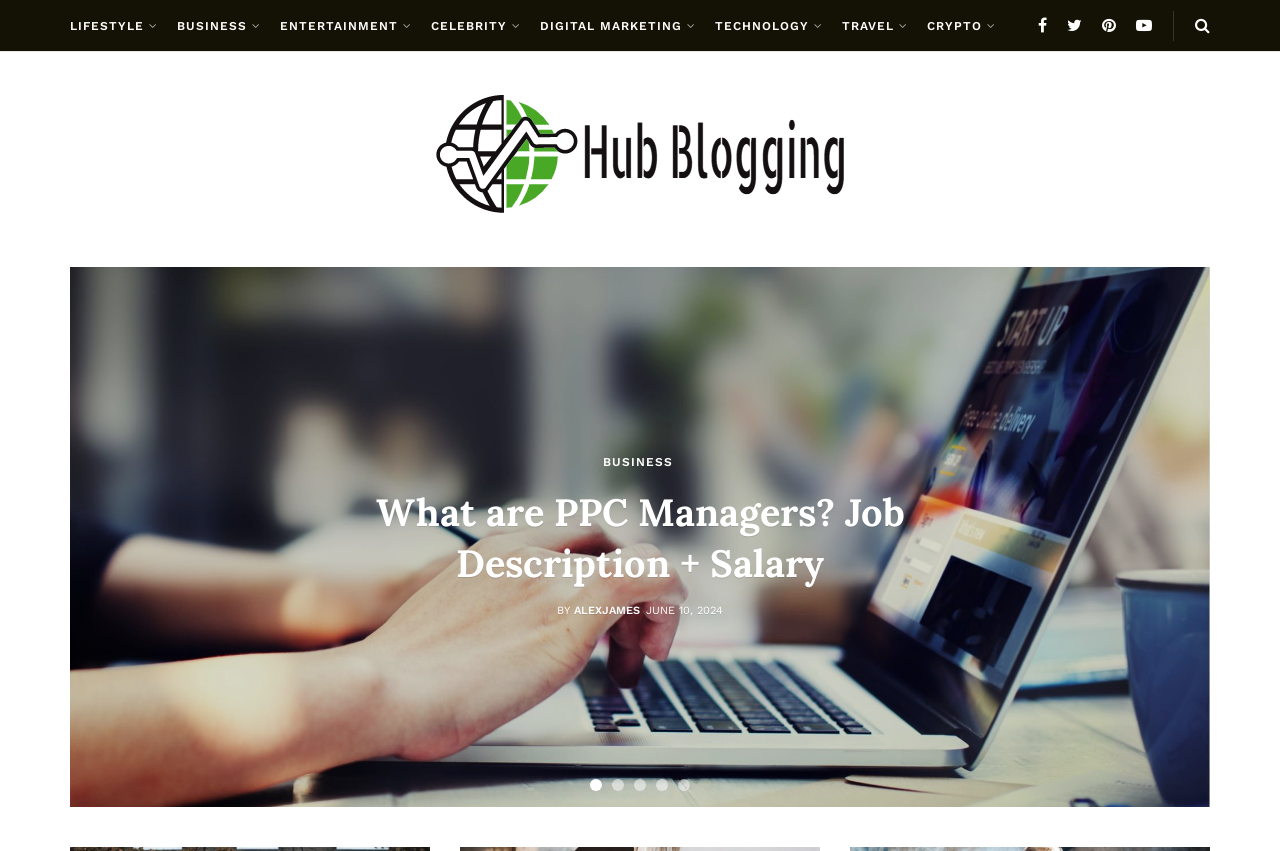What is the title of the first article on the page?
Give a detailed response to the question by analyzing the screenshot.

By looking at the page, I can see that the first article has a heading that reads 'What are PPC Managers? Job Description + Salary'. This is likely the title of the article, which provides information about the job description and salary of PPC managers.